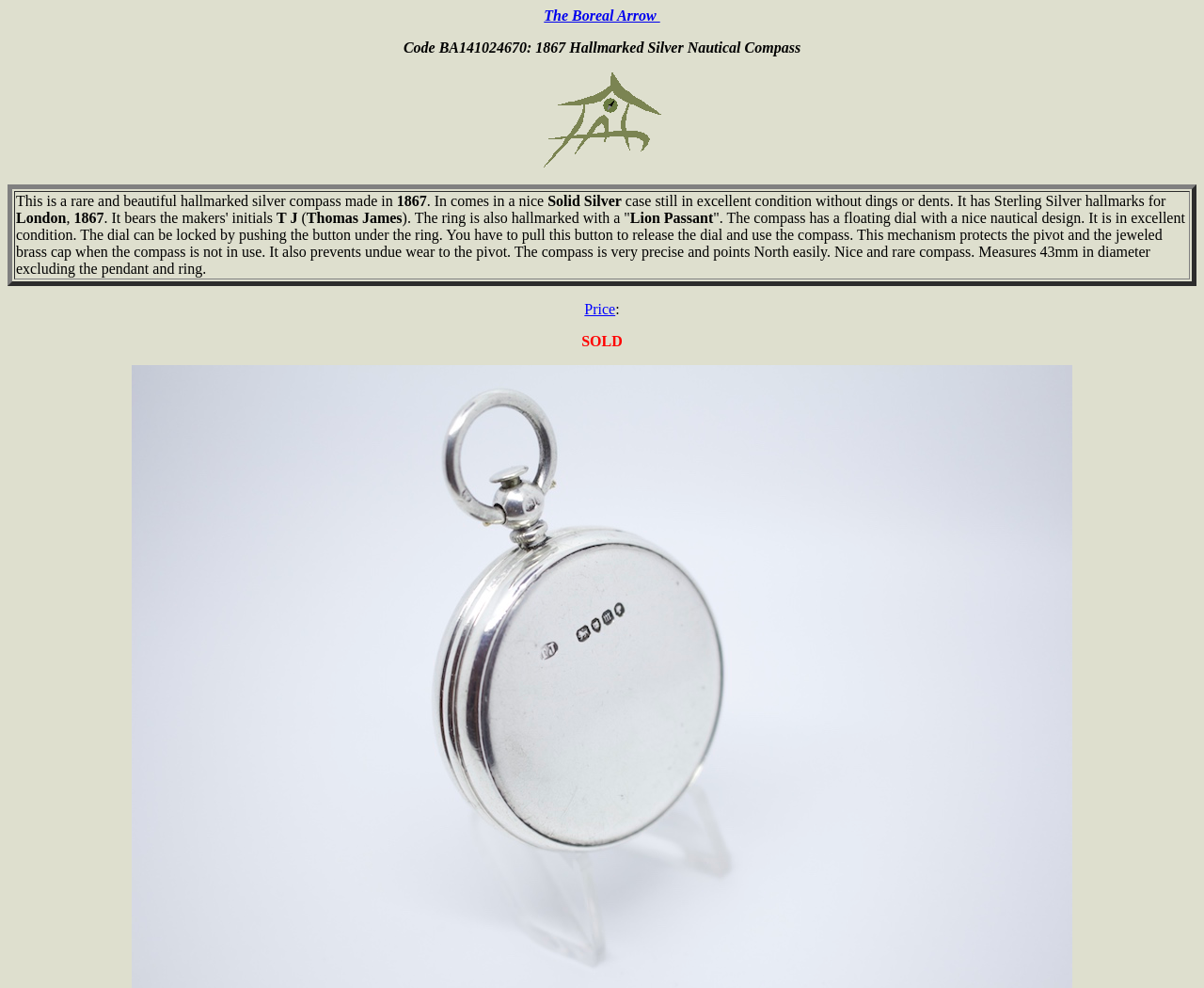Locate the UI element that matches the description The Boreal Arrow in the webpage screenshot. Return the bounding box coordinates in the format (top-left x, top-left y, bottom-right x, bottom-right y), with values ranging from 0 to 1.

[0.452, 0.008, 0.548, 0.024]